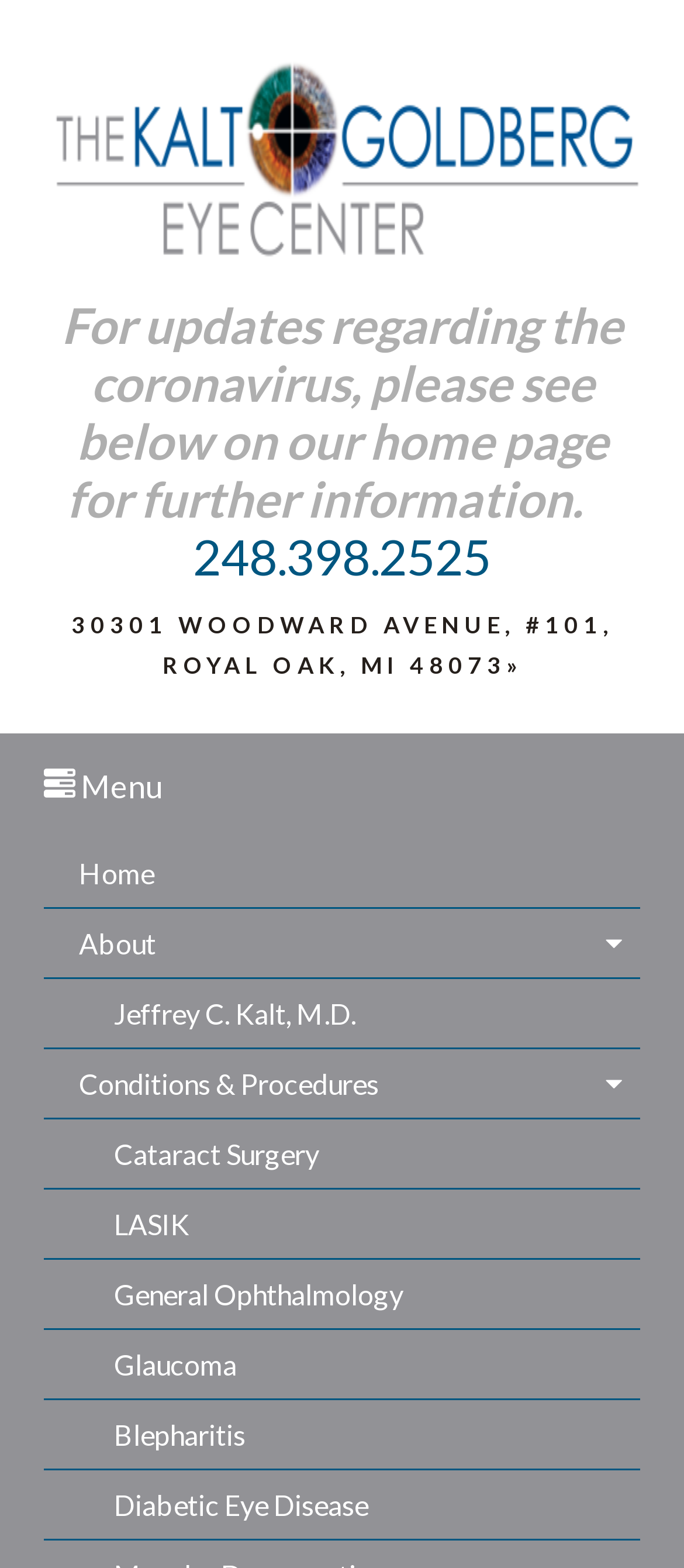Identify the bounding box coordinates of the clickable region necessary to fulfill the following instruction: "Click the link to the home page". The bounding box coordinates should be four float numbers between 0 and 1, i.e., [left, top, right, bottom].

[0.064, 0.535, 0.936, 0.579]